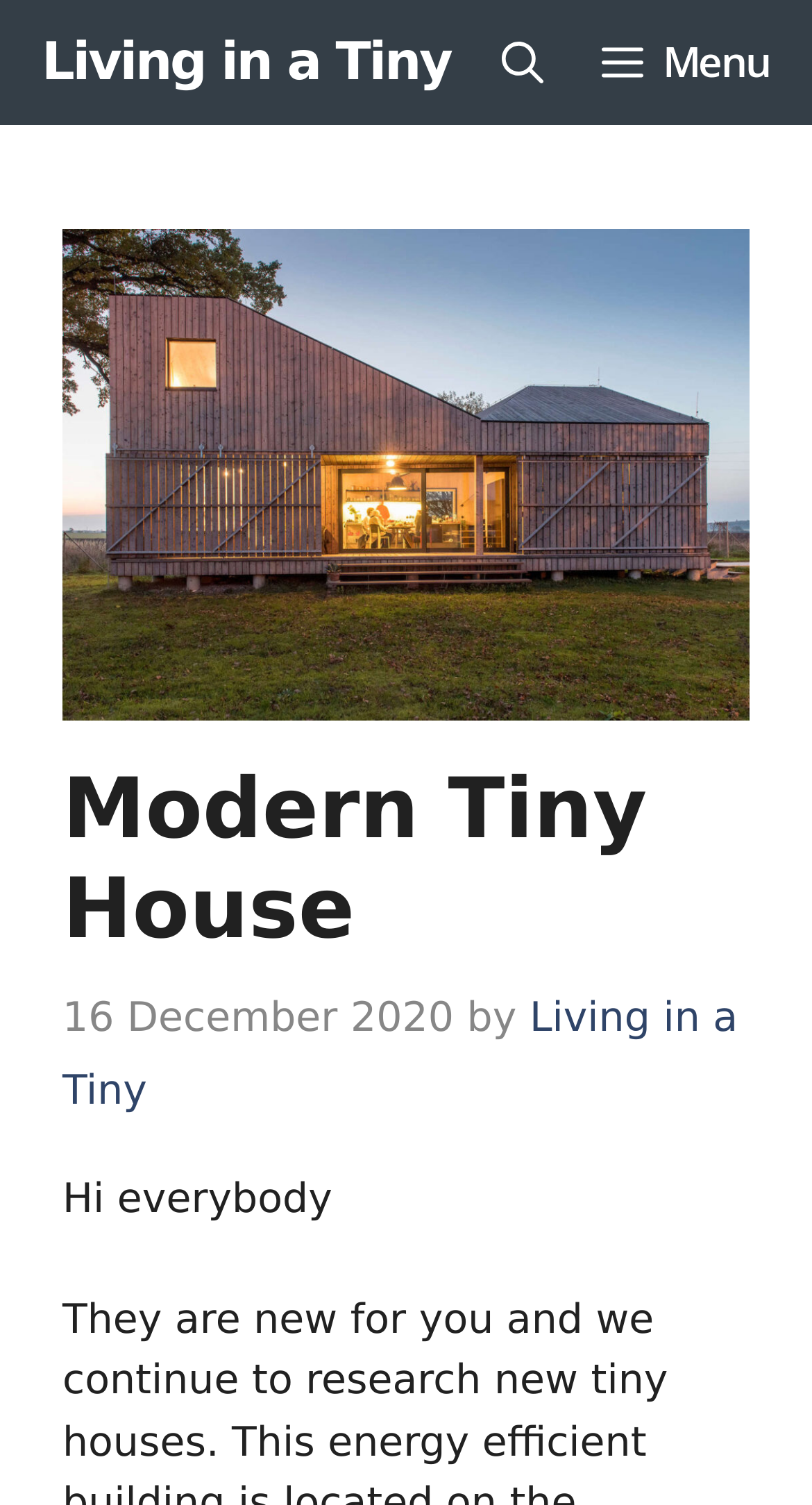Illustrate the webpage with a detailed description.

The webpage is about modern tiny houses, with a focus on a specific energy-efficient building located on the outskirts of a small Czech village. 

At the top of the page, there is a primary navigation menu that spans the entire width of the page. Within this menu, there are three elements: a link to "Living in a Tiny" on the left, a "Menu" button on the right, and an "Open search" button in the middle. 

Below the navigation menu, there is a header section that occupies most of the page's width. This section contains a heading that reads "Modern Tiny House" and a timestamp indicating that the content was published on "16 December 2020". The author's name is not explicitly mentioned, but it is indicated by the text "by" followed by a link to "Living in a Tiny". 

Further down, there is a brief introductory text that starts with "Hi everybody".